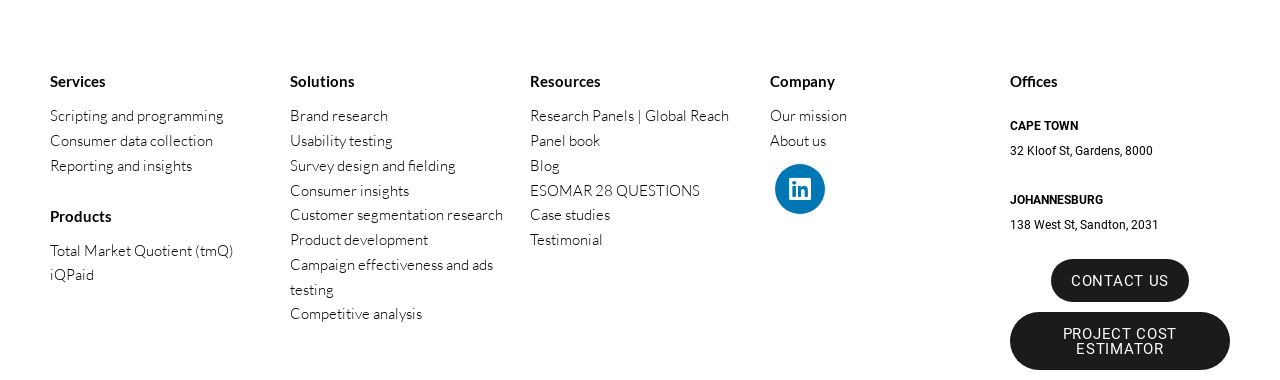Given the description Contact us, predict the bounding box coordinates of the UI element. Ensure the coordinates are in the format (top-left x, top-left y, bottom-right x, bottom-right y) and all values are between 0 and 1.

[0.821, 0.681, 0.929, 0.794]